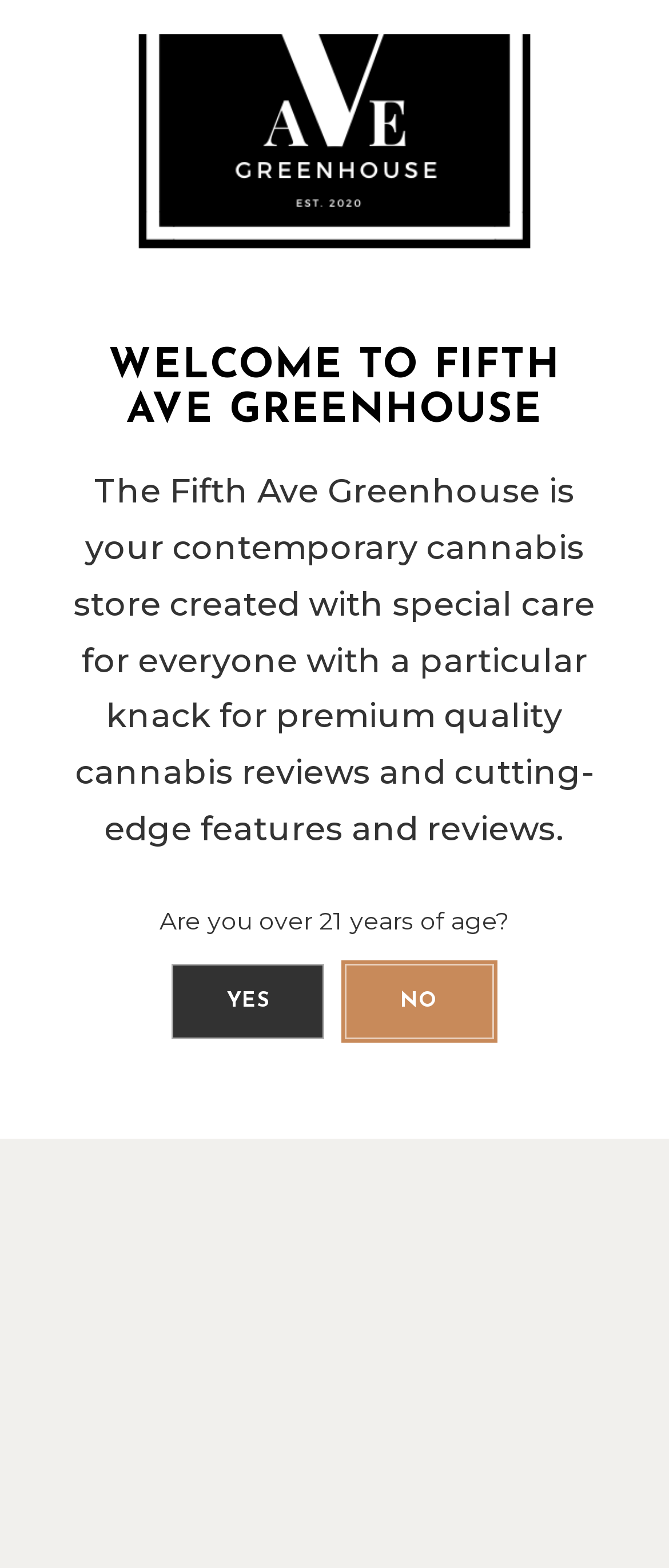What is the age requirement to access this website?
Give a single word or phrase as your answer by examining the image.

21